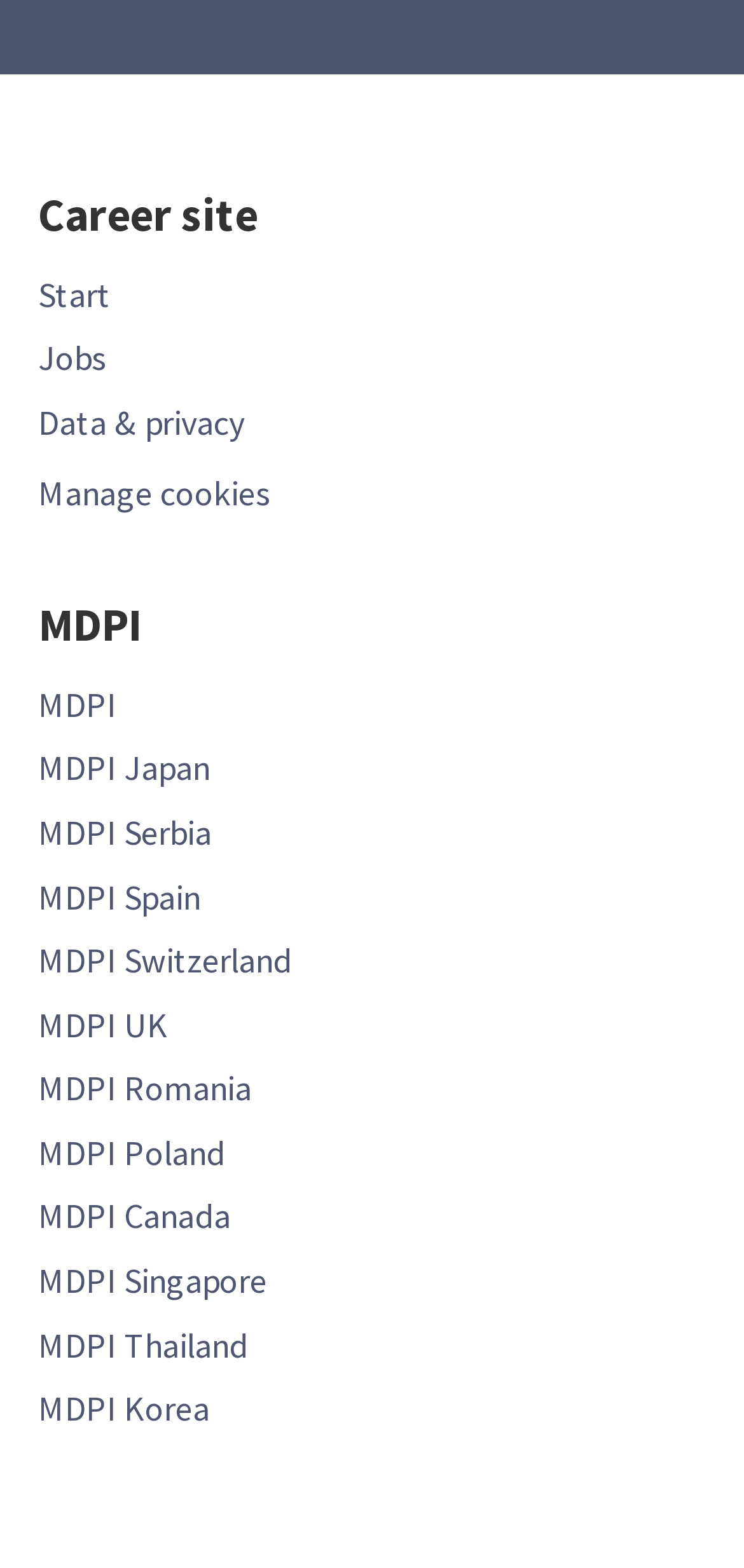Locate the bounding box coordinates of the element that needs to be clicked to carry out the instruction: "Go to MDPI". The coordinates should be given as four float numbers ranging from 0 to 1, i.e., [left, top, right, bottom].

[0.051, 0.43, 0.156, 0.468]